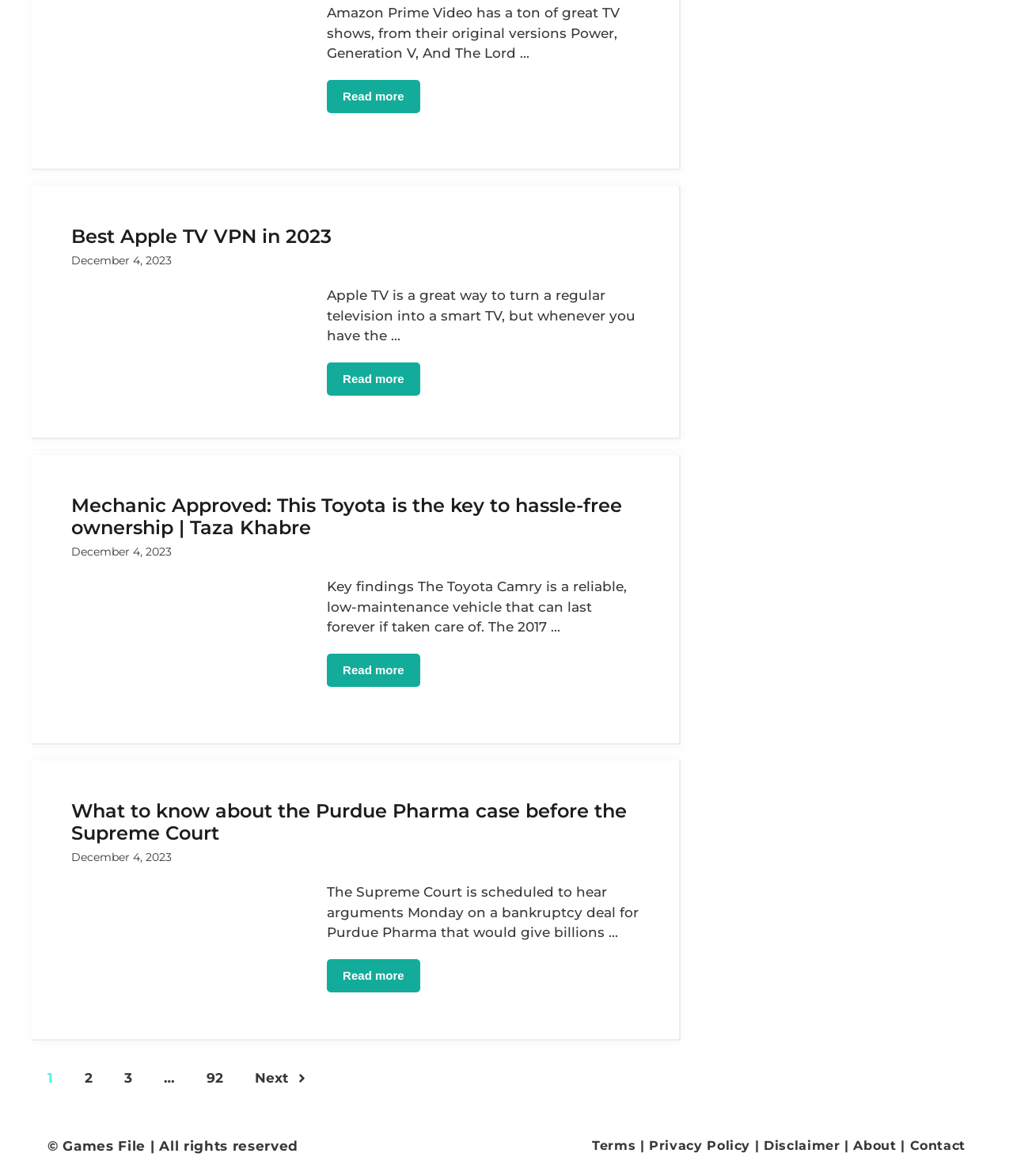What is the topic of the first article?
Could you answer the question with a detailed and thorough explanation?

The first article's heading is 'Best Apple TV VPN in 2023', which indicates that the topic of the article is related to Apple TV VPN.